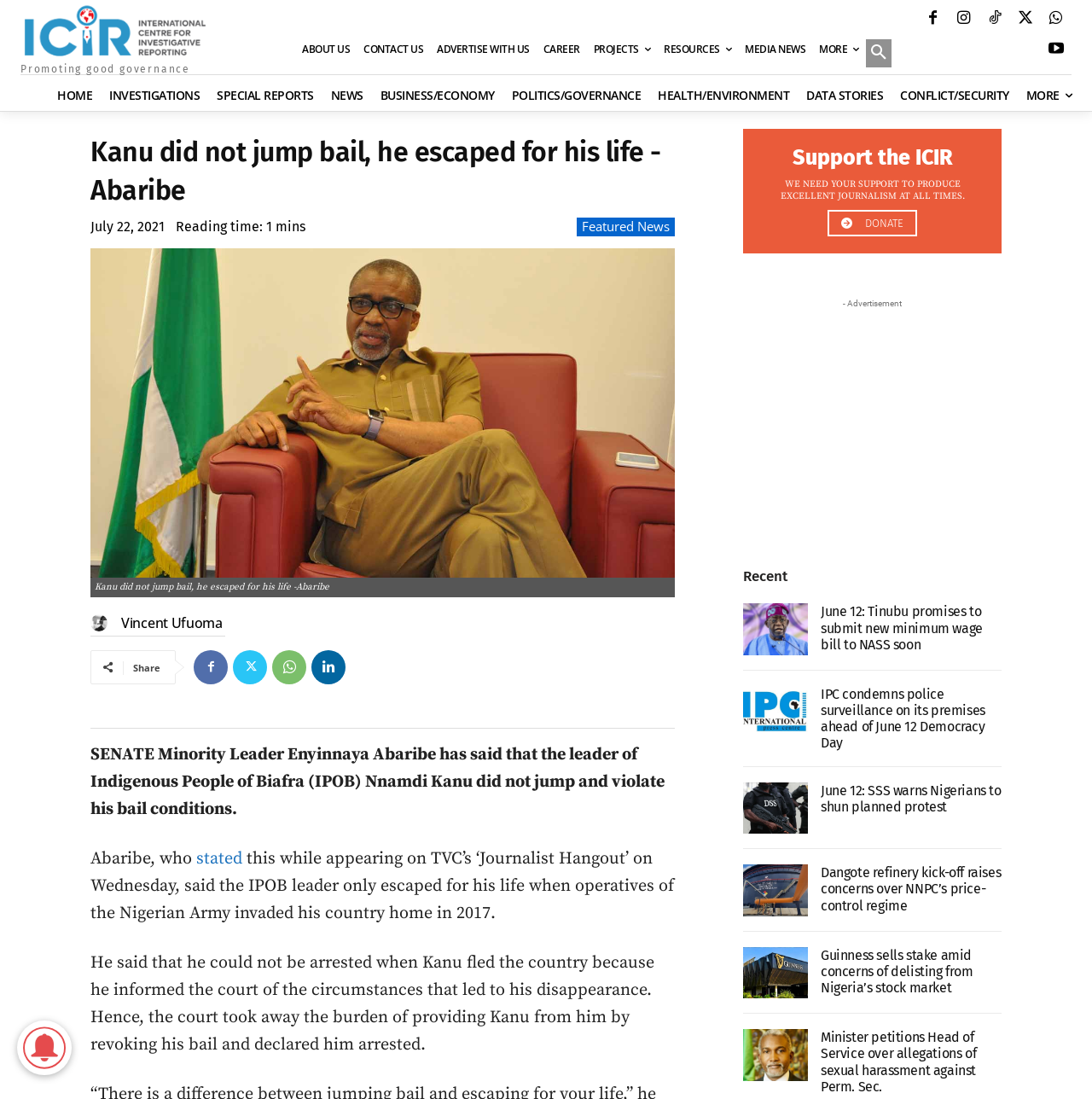Please identify the coordinates of the bounding box that should be clicked to fulfill this instruction: "Click the 'HOME' link".

[0.052, 0.076, 0.084, 0.098]